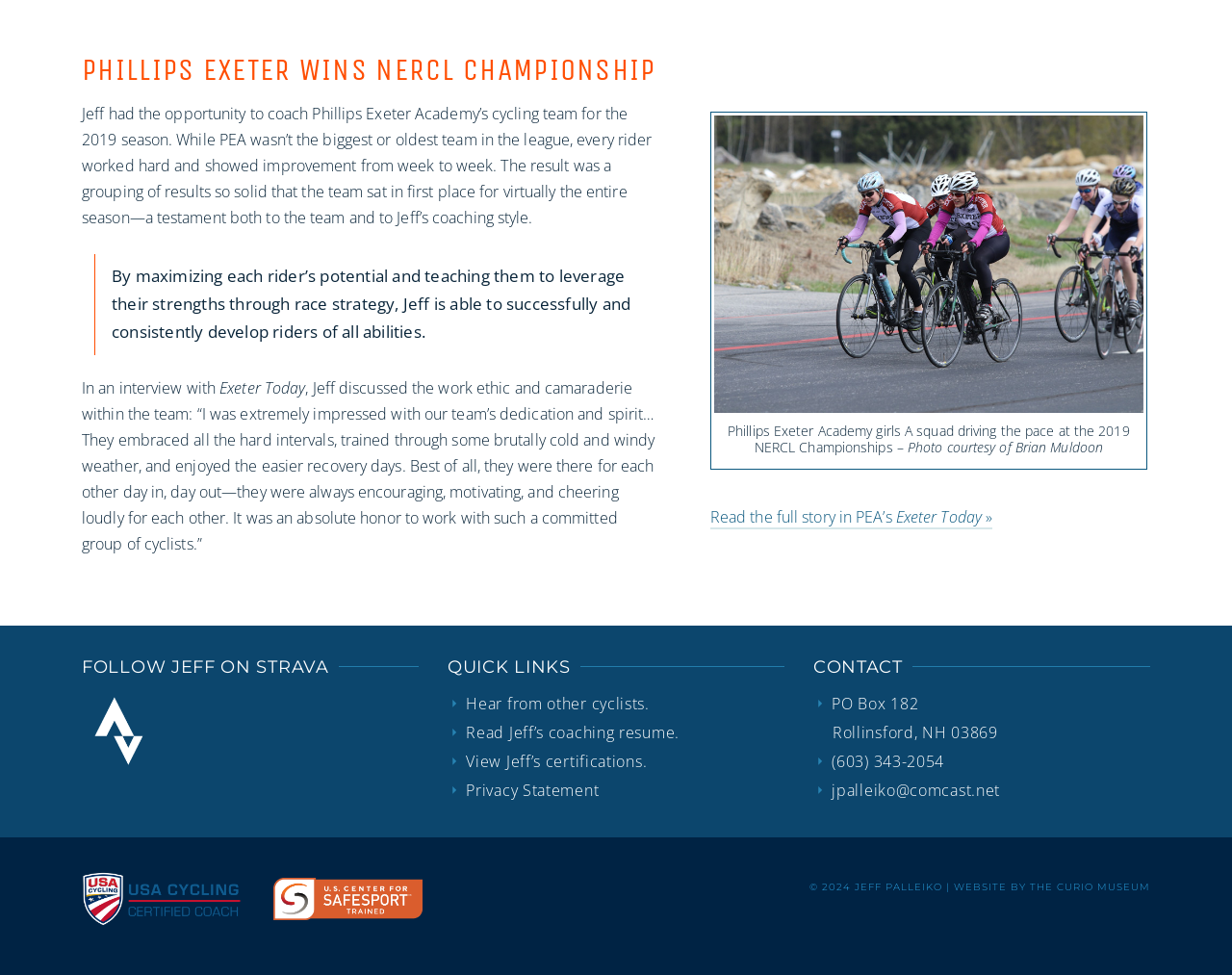Respond with a single word or phrase:
What is the name of the publication where Jeff was interviewed?

Exeter Today